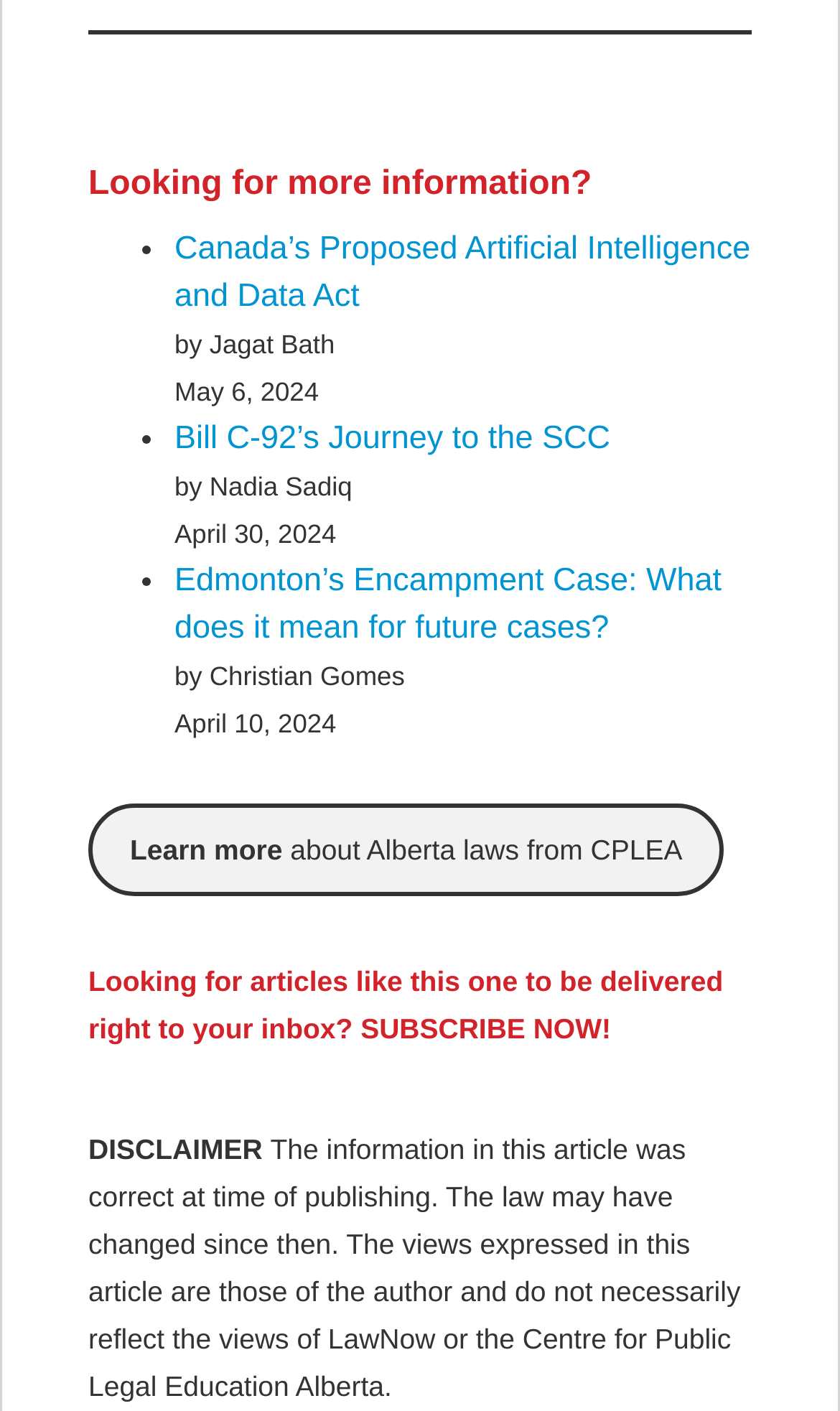Utilize the details in the image to give a detailed response to the question: Who wrote the latest article?

I looked for the most recent date, which is May 6, 2024, and found the corresponding author's name, Jagat Bath.